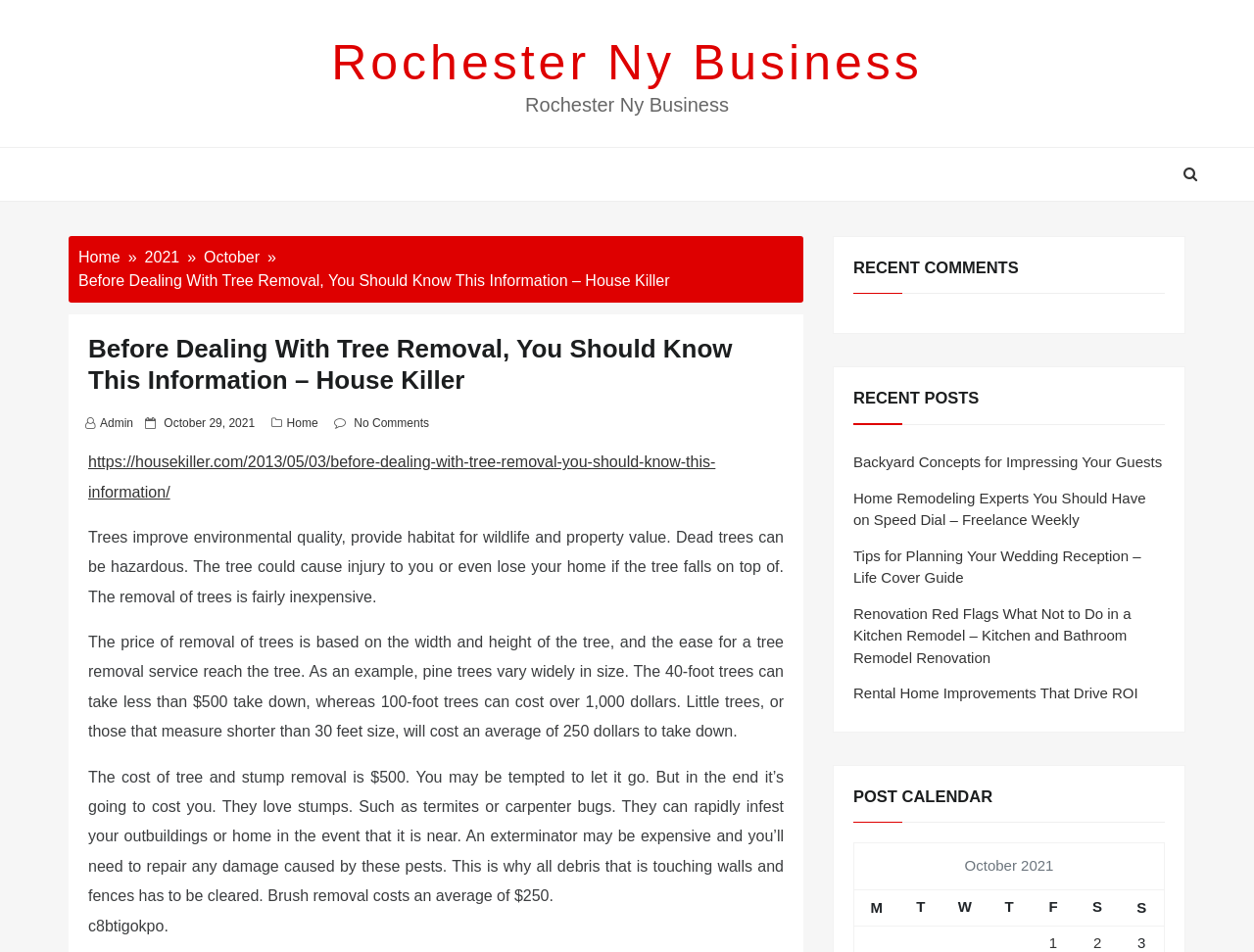Given the webpage screenshot and the description, determine the bounding box coordinates (top-left x, top-left y, bottom-right x, bottom-right y) that define the location of the UI element matching this description: October 29, 2021

[0.131, 0.437, 0.203, 0.452]